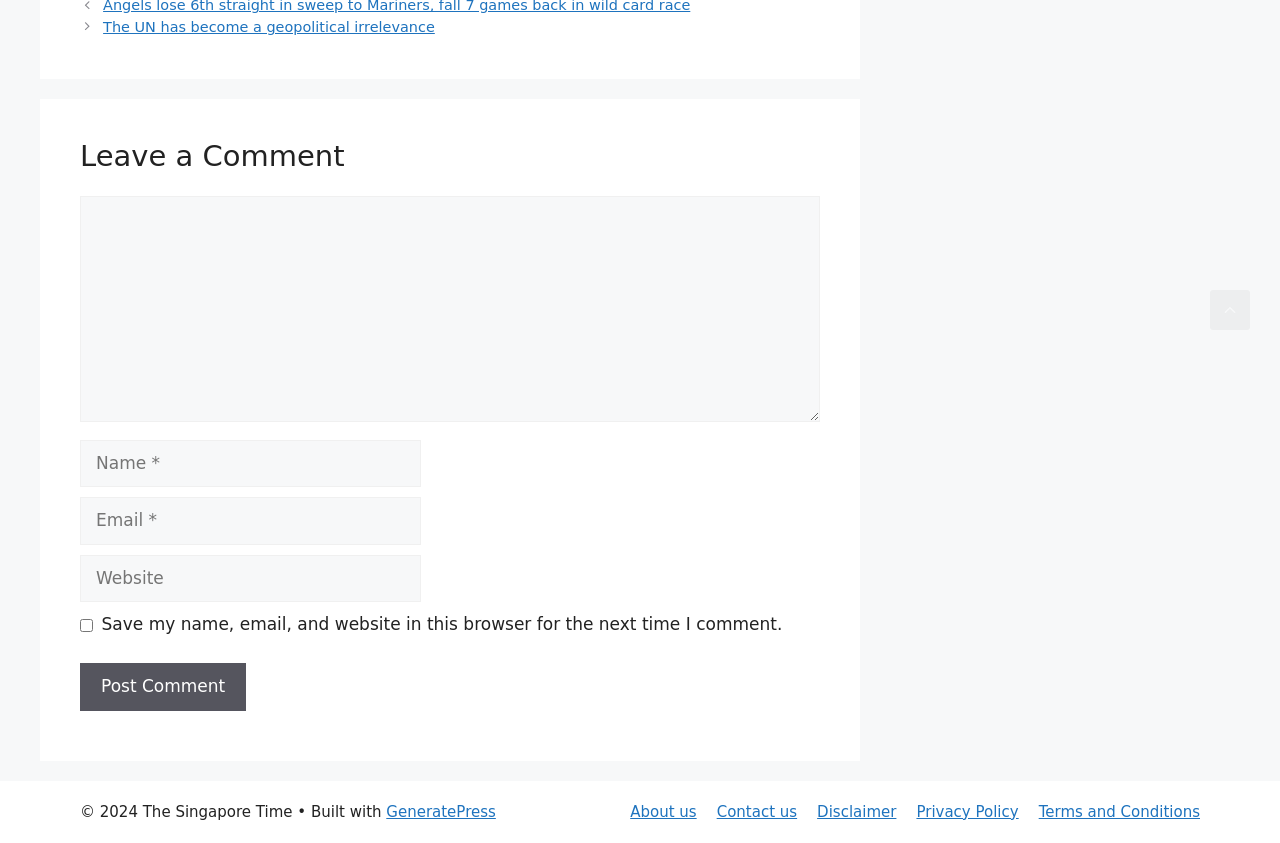Please identify the coordinates of the bounding box for the clickable region that will accomplish this instruction: "Post a comment".

[0.062, 0.787, 0.192, 0.843]